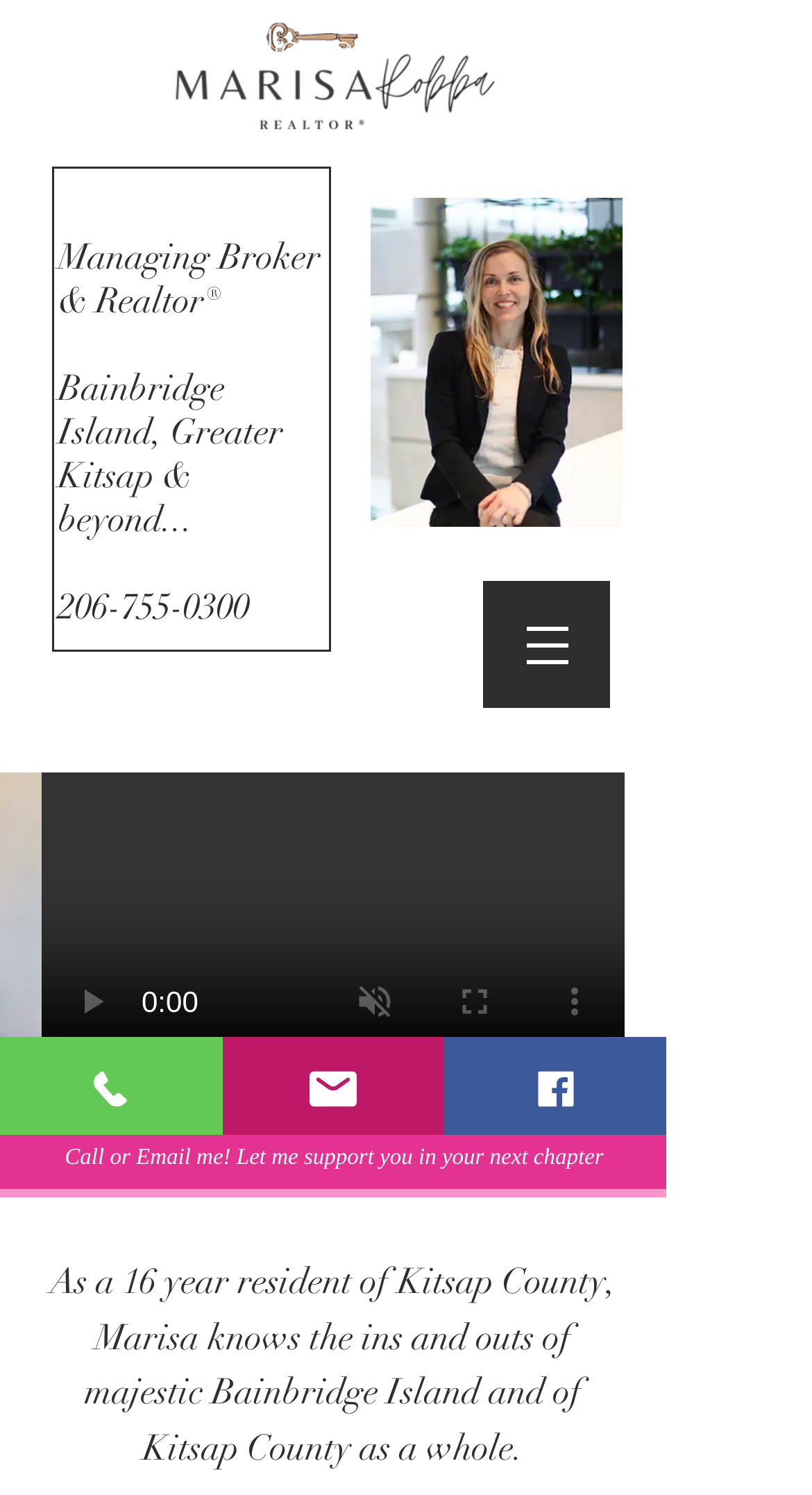Create a detailed narrative describing the layout and content of the webpage.

This webpage is about Marisa Robba, a real estate agent, and her services. At the top left, there is a logo image of Marisa Robba, accompanied by a heading with her website's name. Below the logo, there is a heading that describes Marisa as a Managing Broker and Realtor, serving Bainbridge Island, Greater Kitsap, and beyond, along with her phone number.

To the right of the heading, there is a personal photo of Marisa. Below the photo, there is a navigation menu labeled "Site" with a dropdown button. The menu contains various options, including a canvas element, video controls such as play, unmute, and full screen, and a video time scrubber.

Below the navigation menu, there is a paragraph of text that describes Marisa's expertise and knowledge of Kitsap County, particularly Bainbridge Island. At the bottom of the page, there are three links to contact Marisa: Phone, Email, and Facebook, each accompanied by a small icon.